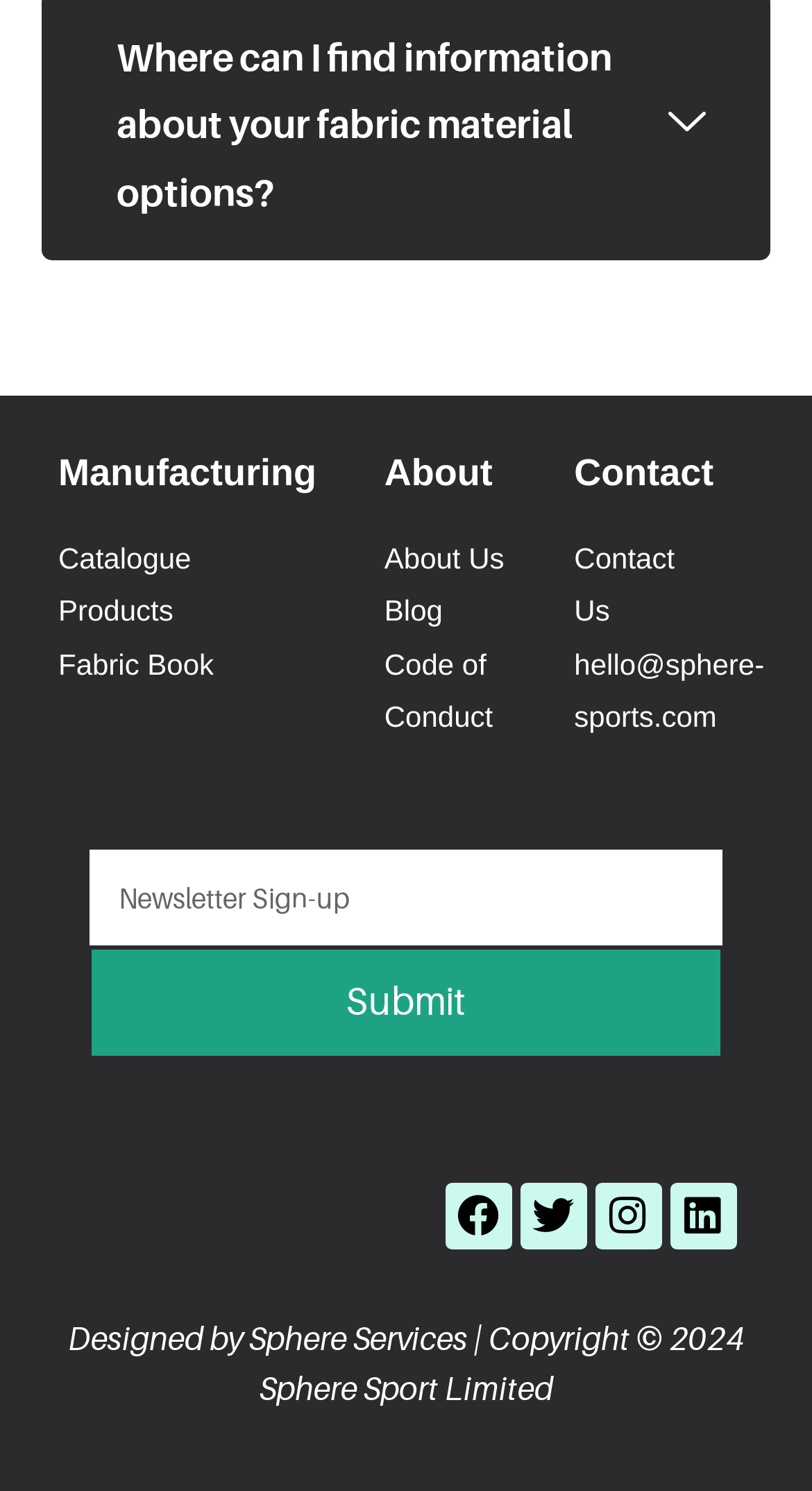For the element described, predict the bounding box coordinates as (top-left x, top-left y, bottom-right x, bottom-right y). All values should be between 0 and 1. Element description: Fabric Book

[0.072, 0.428, 0.384, 0.463]